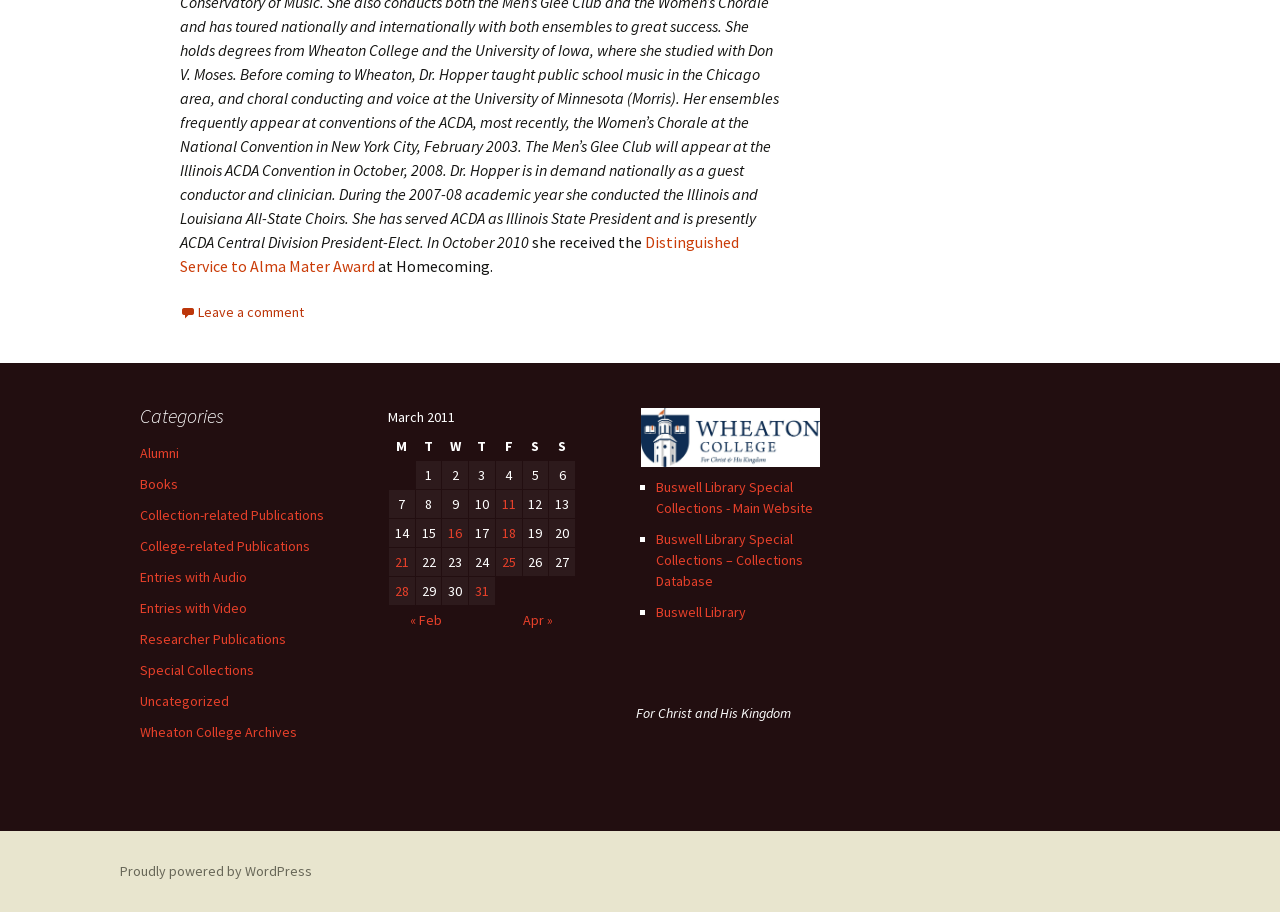Please identify the bounding box coordinates of the clickable area that will allow you to execute the instruction: "View posts published on March 11, 2011".

[0.387, 0.537, 0.407, 0.568]